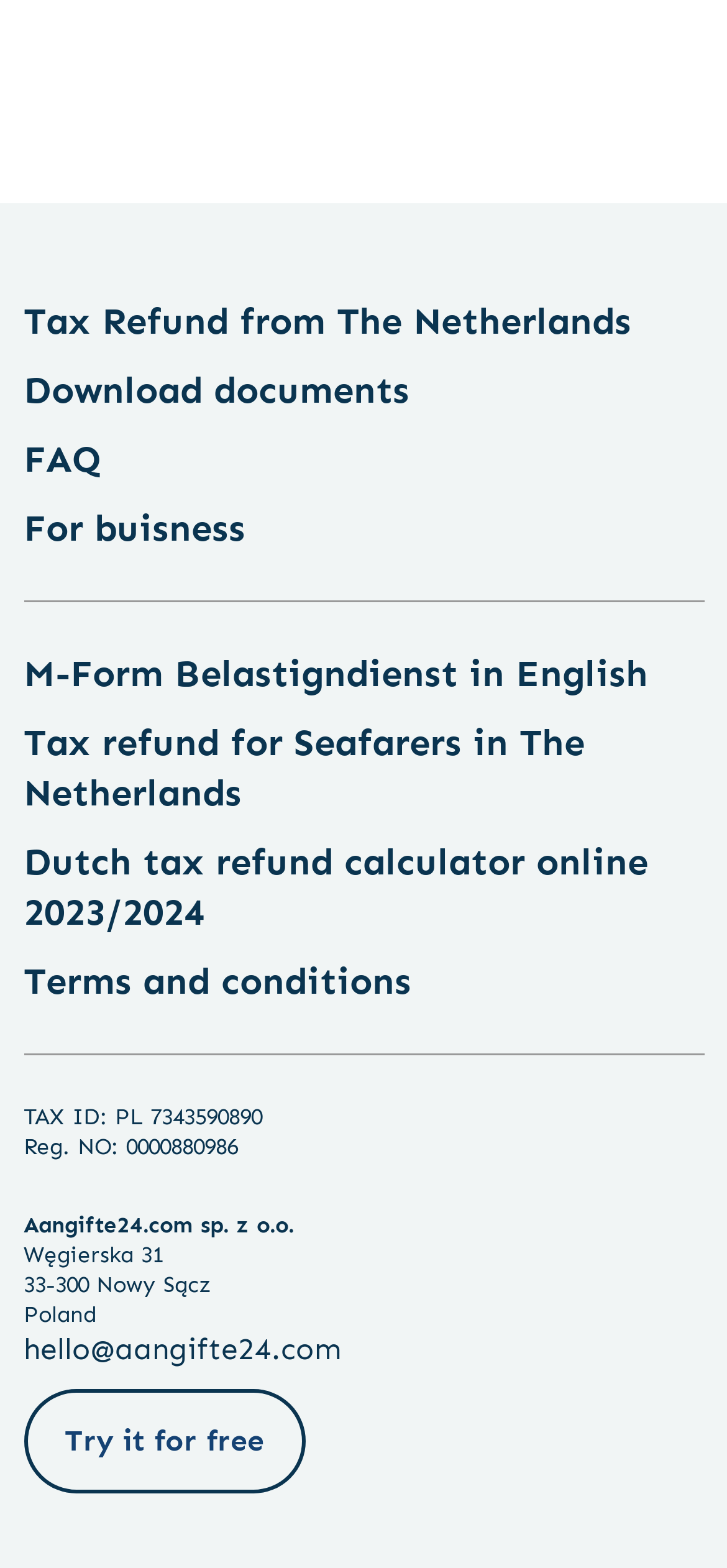Find the bounding box coordinates of the UI element according to this description: "For buisness".

[0.032, 0.324, 0.337, 0.351]